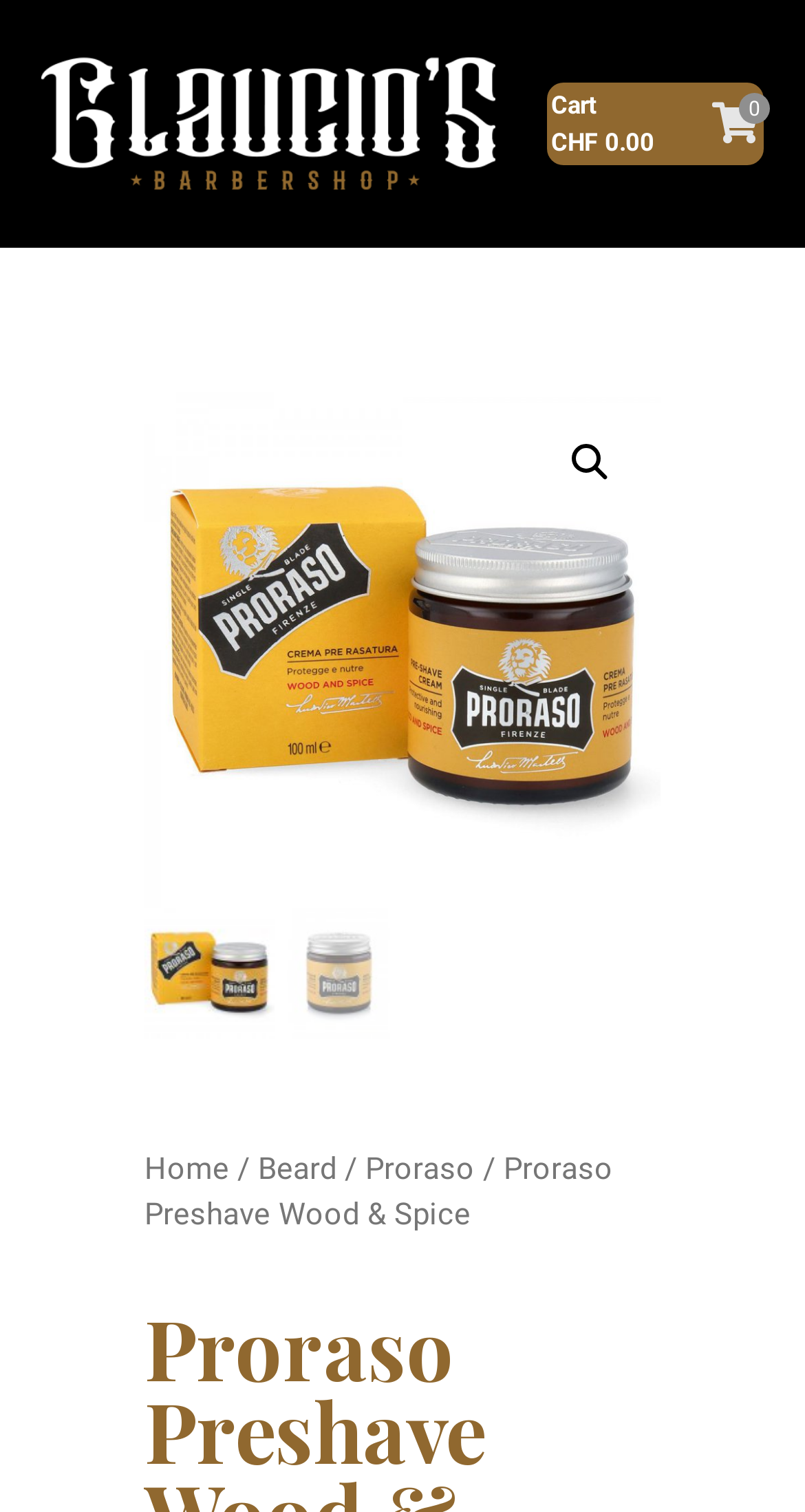What is the purpose of the magnifying glass icon?
Based on the image, provide your answer in one word or phrase.

Search